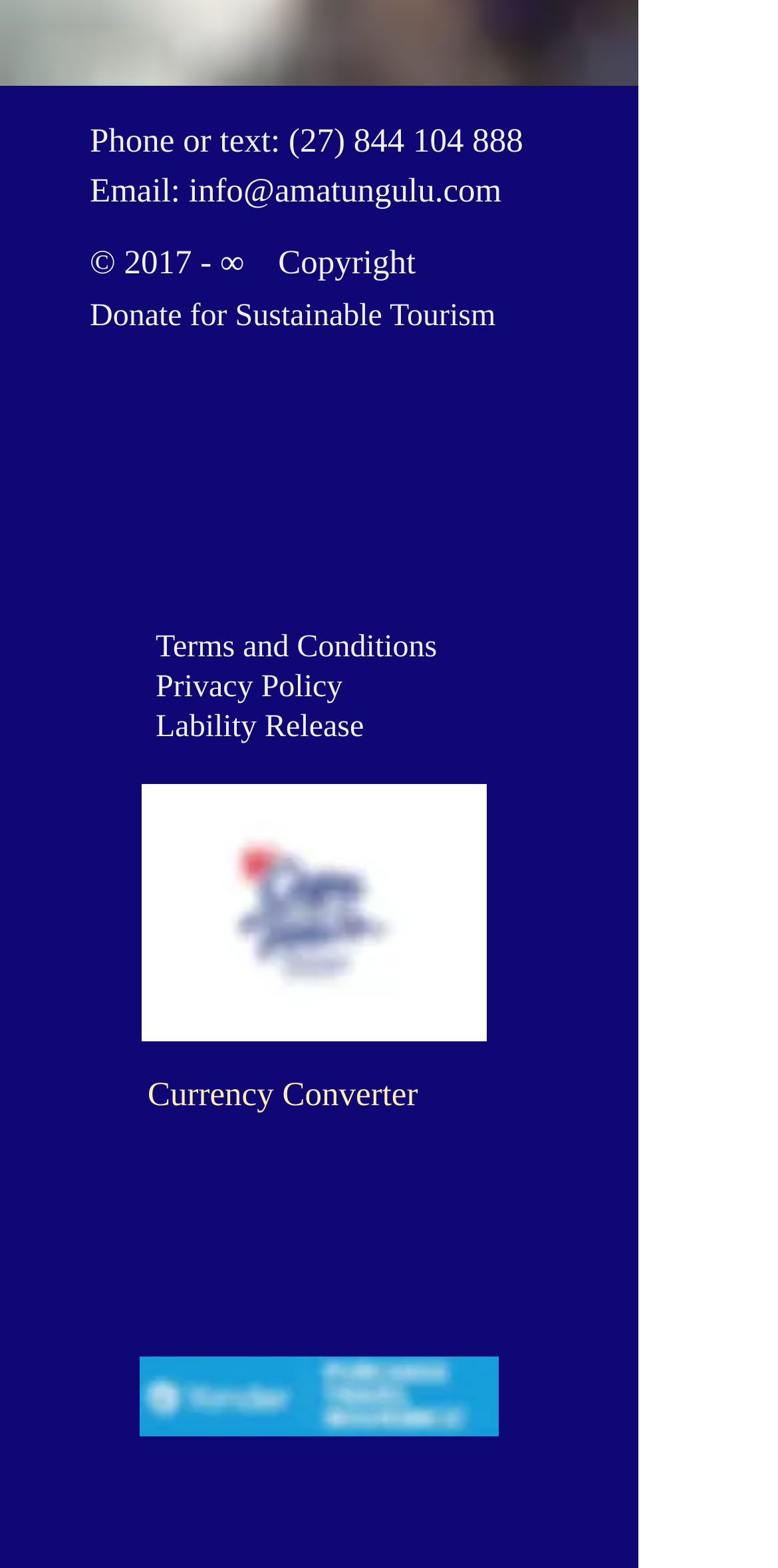How many social media links are there in the 'Social Bar'?
Answer the question with just one word or phrase using the image.

3